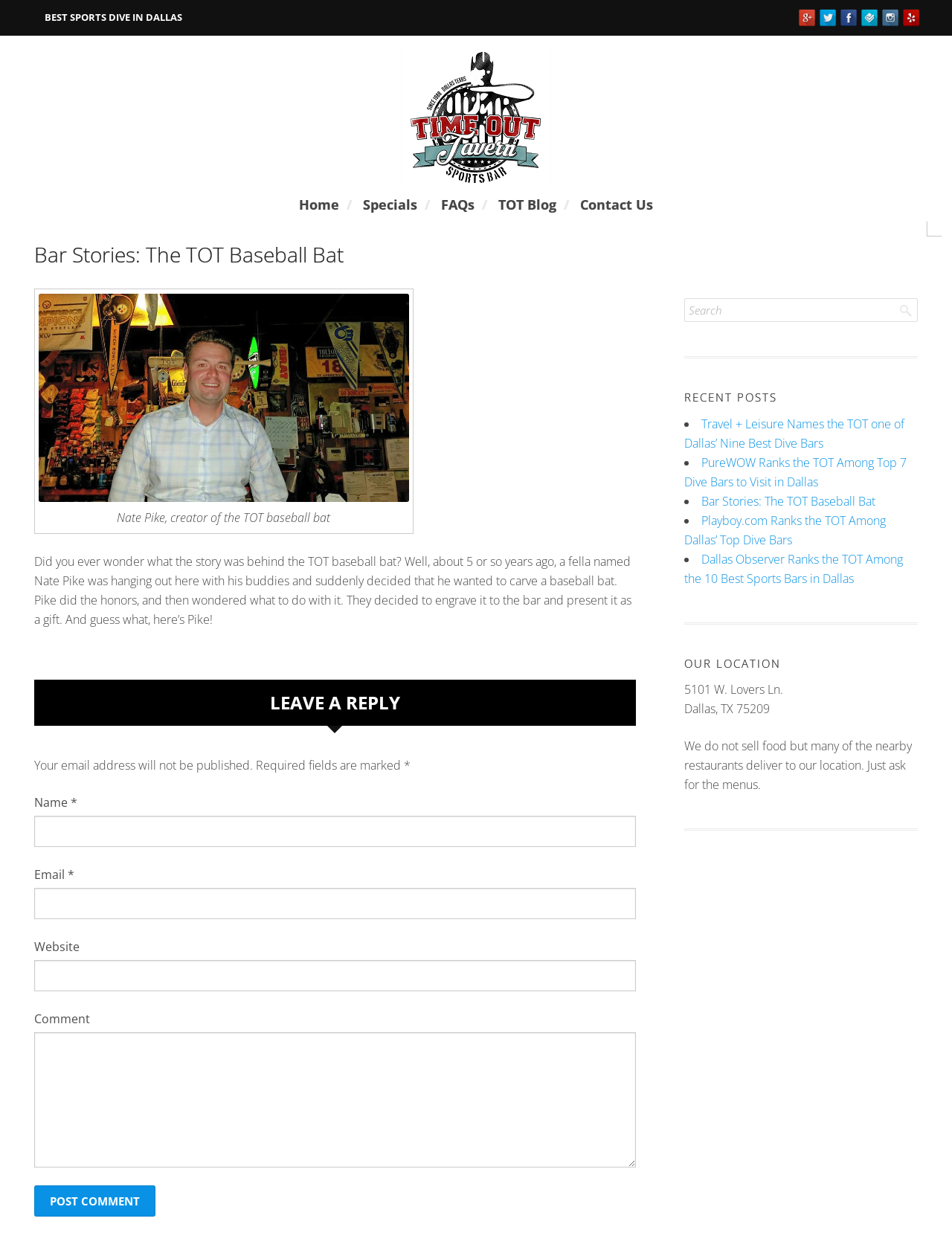What is the address of the sports bar?
Please provide a single word or phrase as the answer based on the screenshot.

5101 W. Lovers Ln.